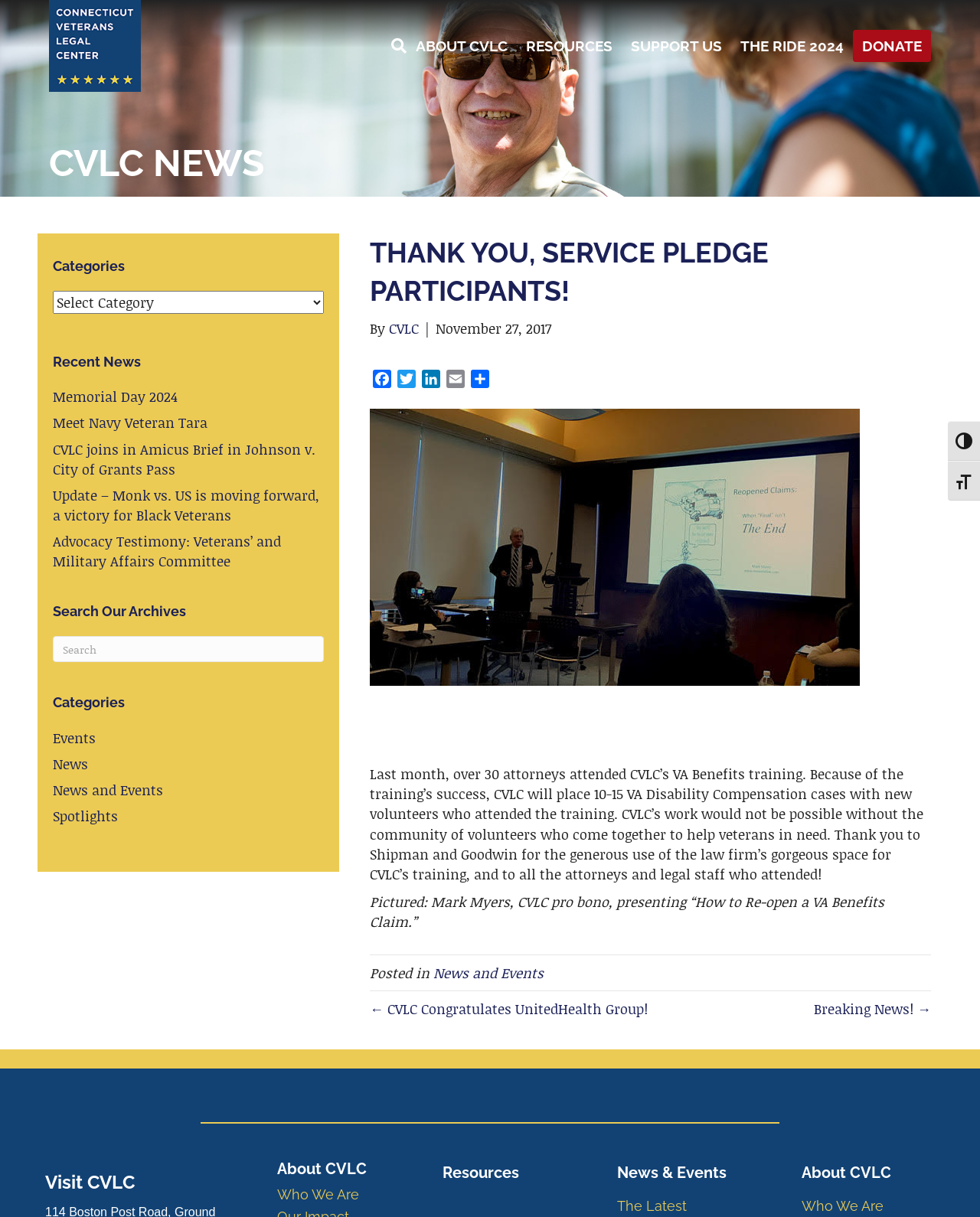Determine the bounding box coordinates of the clickable region to follow the instruction: "View John Oliver Collage".

None